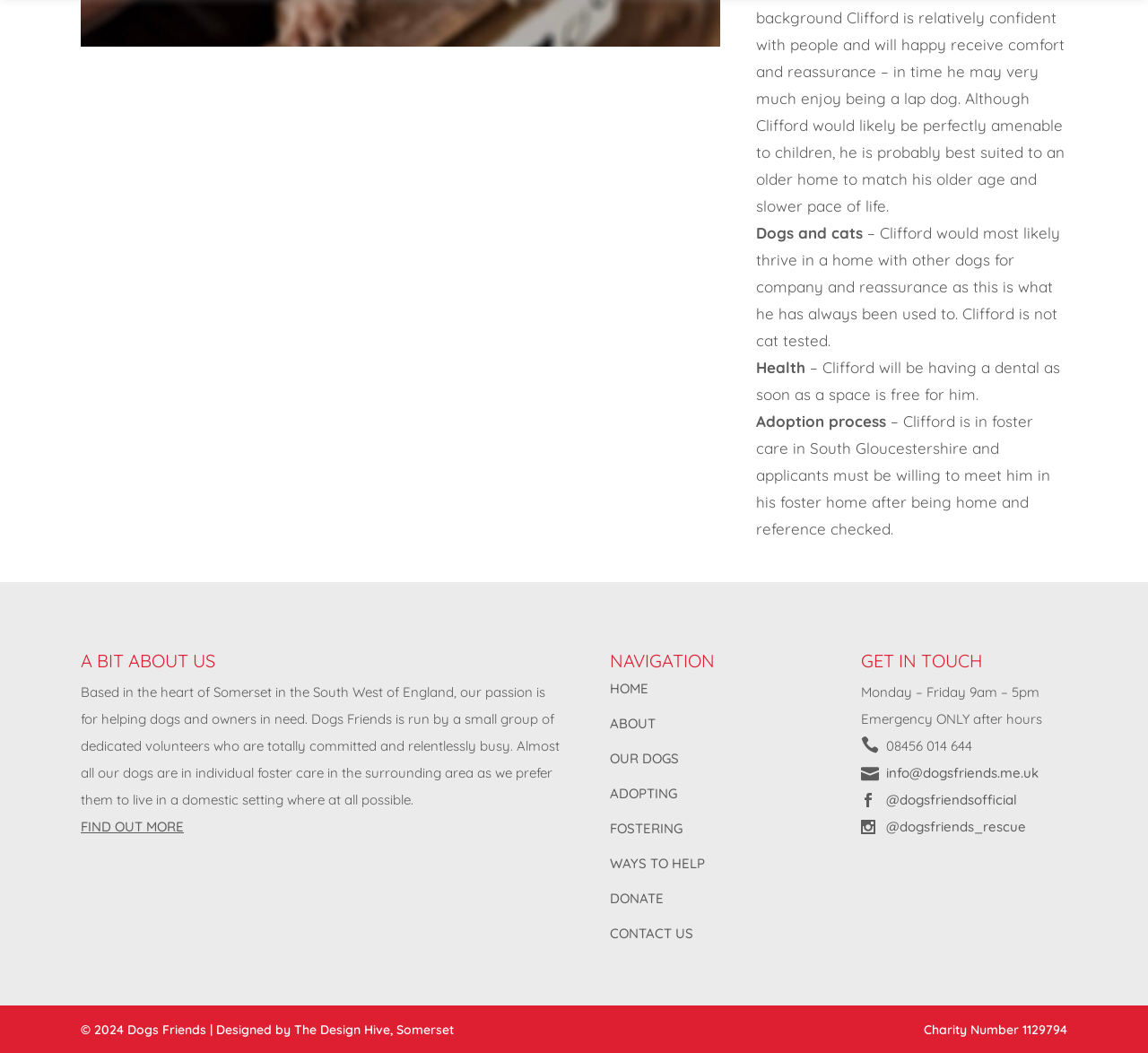What is the operating hours of Dogs Friends?
Please use the image to provide an in-depth answer to the question.

The operating hours of Dogs Friends are mentioned in the 'GET IN TOUCH' section, stating 'Monday - Friday 9am - 5pm'.